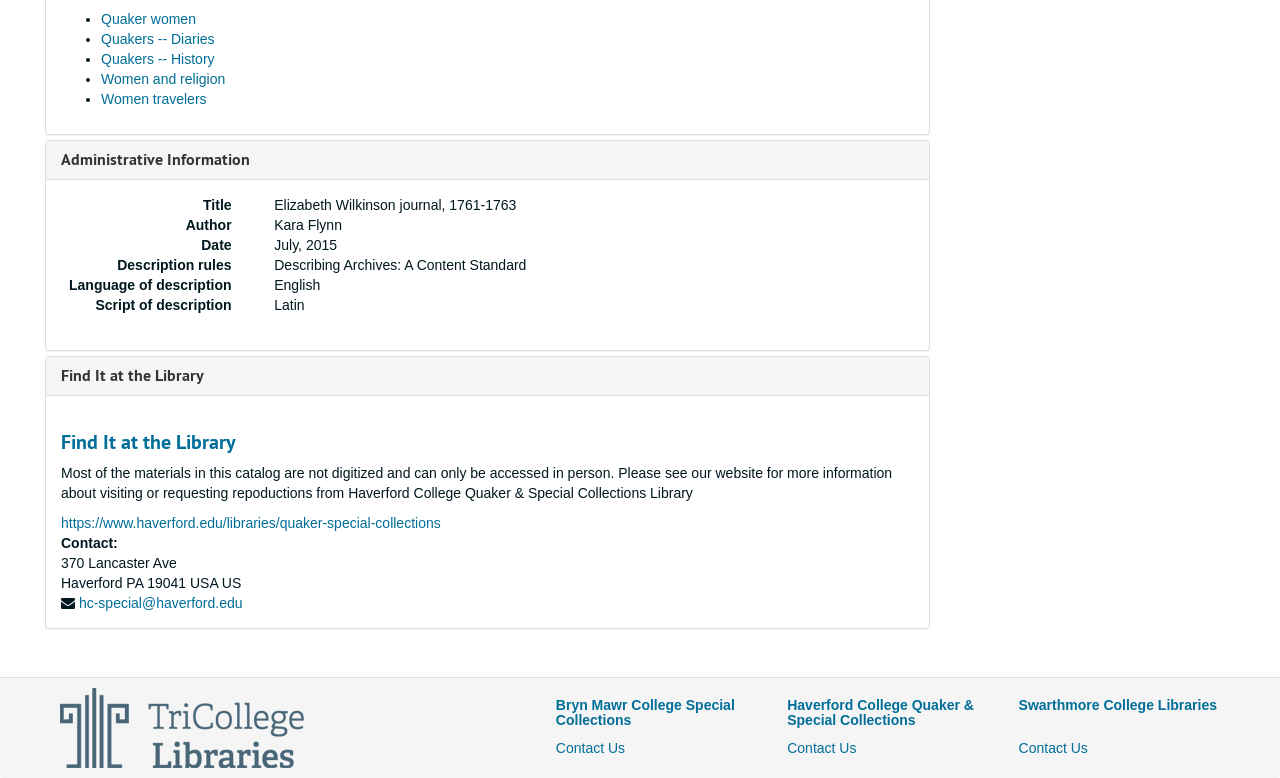Based on the element description, predict the bounding box coordinates (top-left x, top-left y, bottom-right x, bottom-right y) for the UI element in the screenshot: Members

None